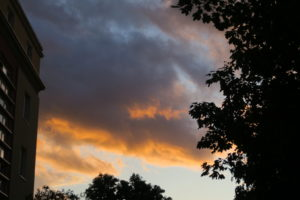What is the theme explored in the image?
Look at the image and respond with a one-word or short phrase answer.

Lessons of clouds